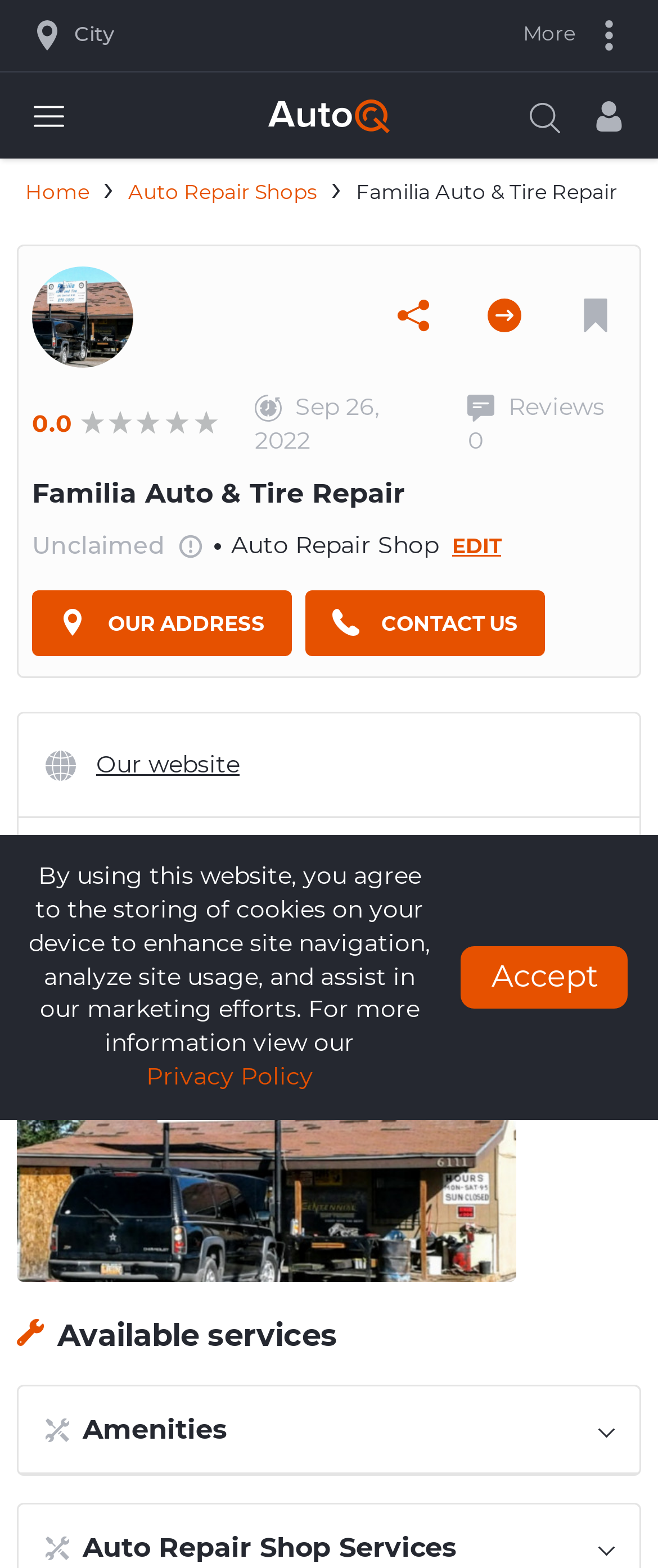What is the rating of the auto repair shop?
Please give a detailed and elaborate answer to the question based on the image.

I found the rating of the auto repair shop by looking at the static text element with the text '0.0' which is located near the top of the webpage.